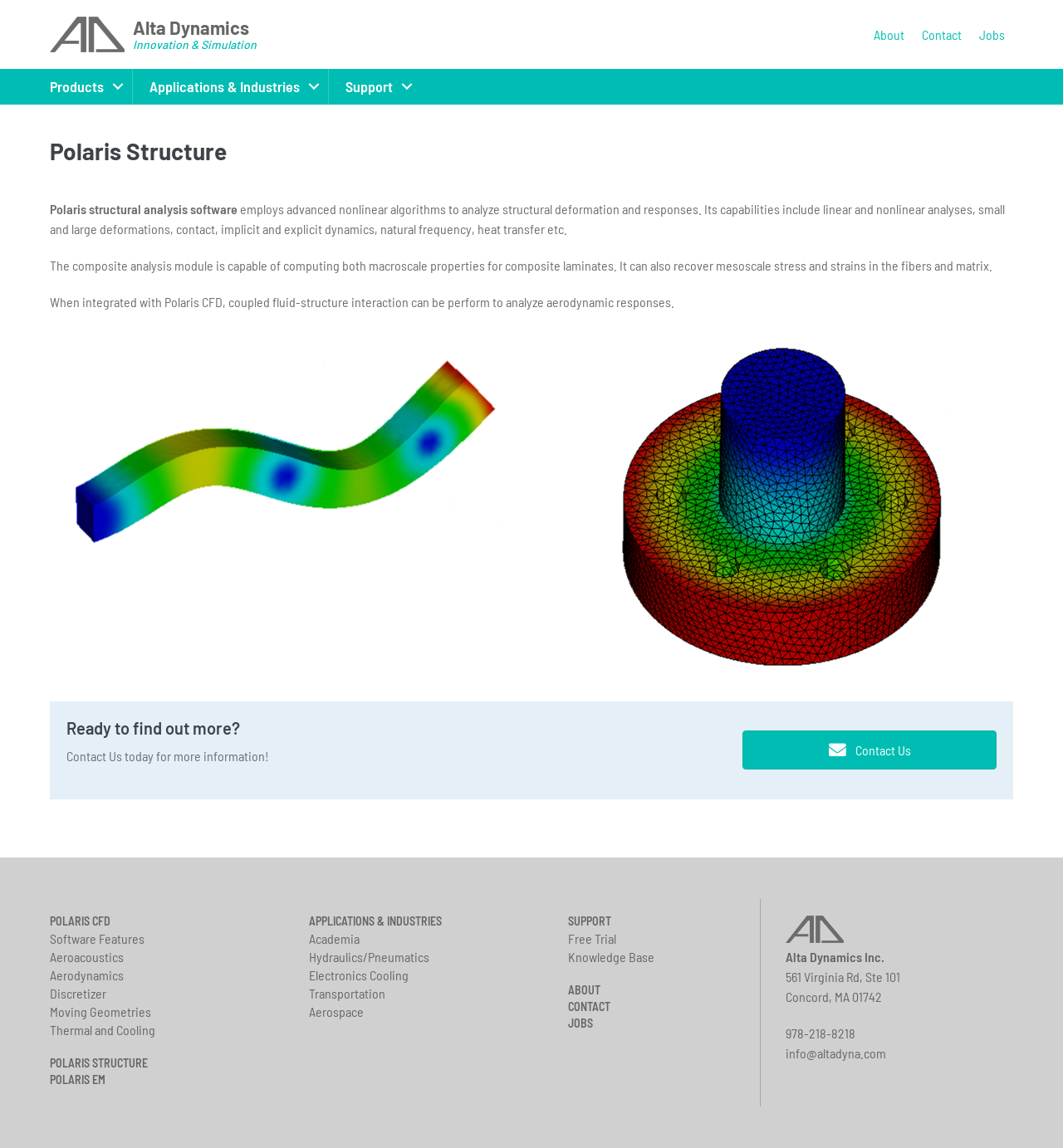What is the purpose of the composite analysis module?
Please describe in detail the information shown in the image to answer the question.

The composite analysis module is capable of computing both macroscale properties for composite laminates. It can also recover mesoscale stress and strains in the fibers and matrix. This is mentioned in the description of Polaris Structure's capabilities.